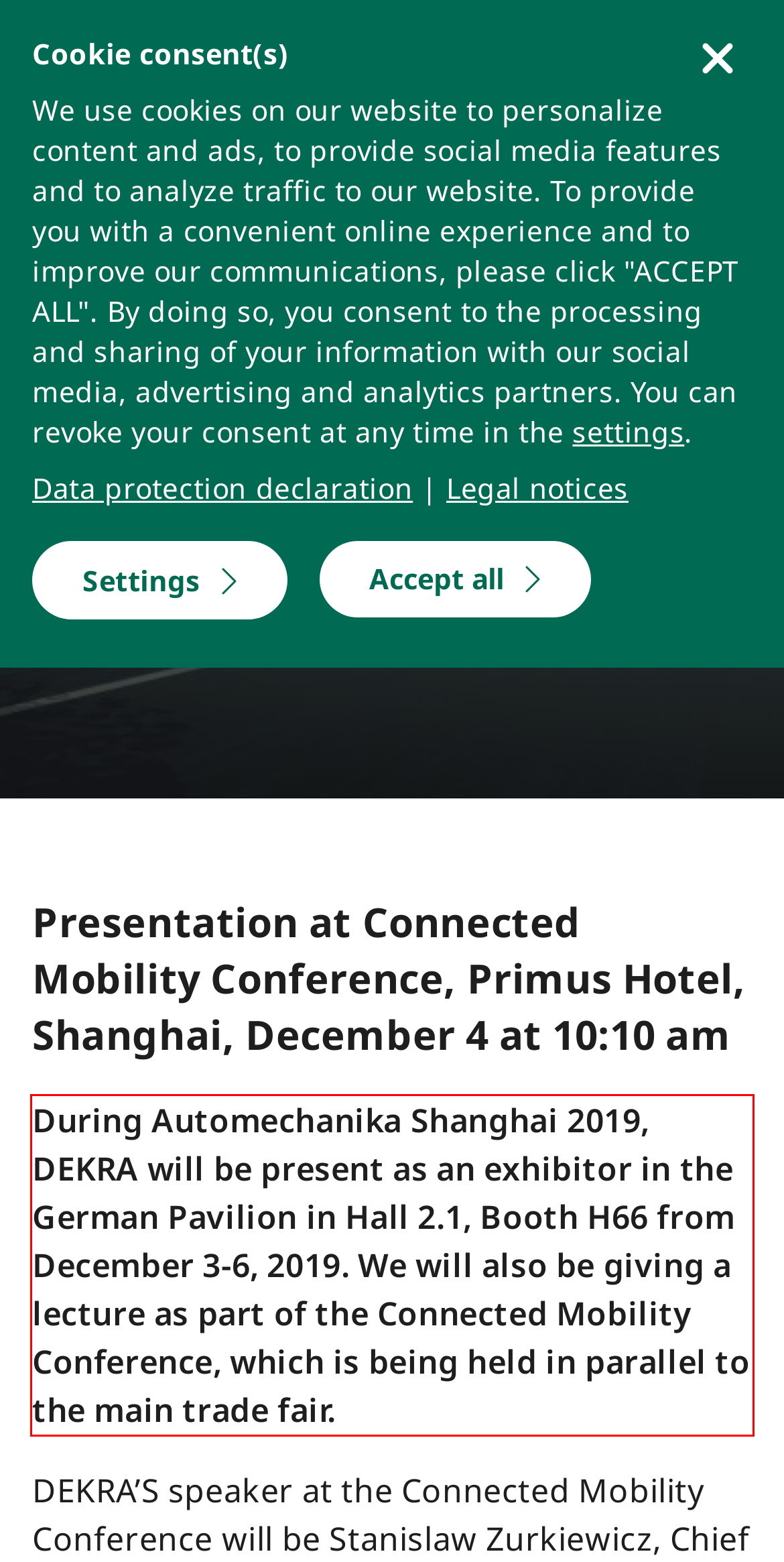Look at the screenshot of the webpage, locate the red rectangle bounding box, and generate the text content that it contains.

During Automechanika Shanghai 2019, DEKRA will be present as an exhibitor in the German Pavilion in Hall 2.1, Booth H66 from December 3-6, 2019. We will also be giving a lecture as part of the Connected Mobility Conference, which is being held in parallel to the main trade fair.